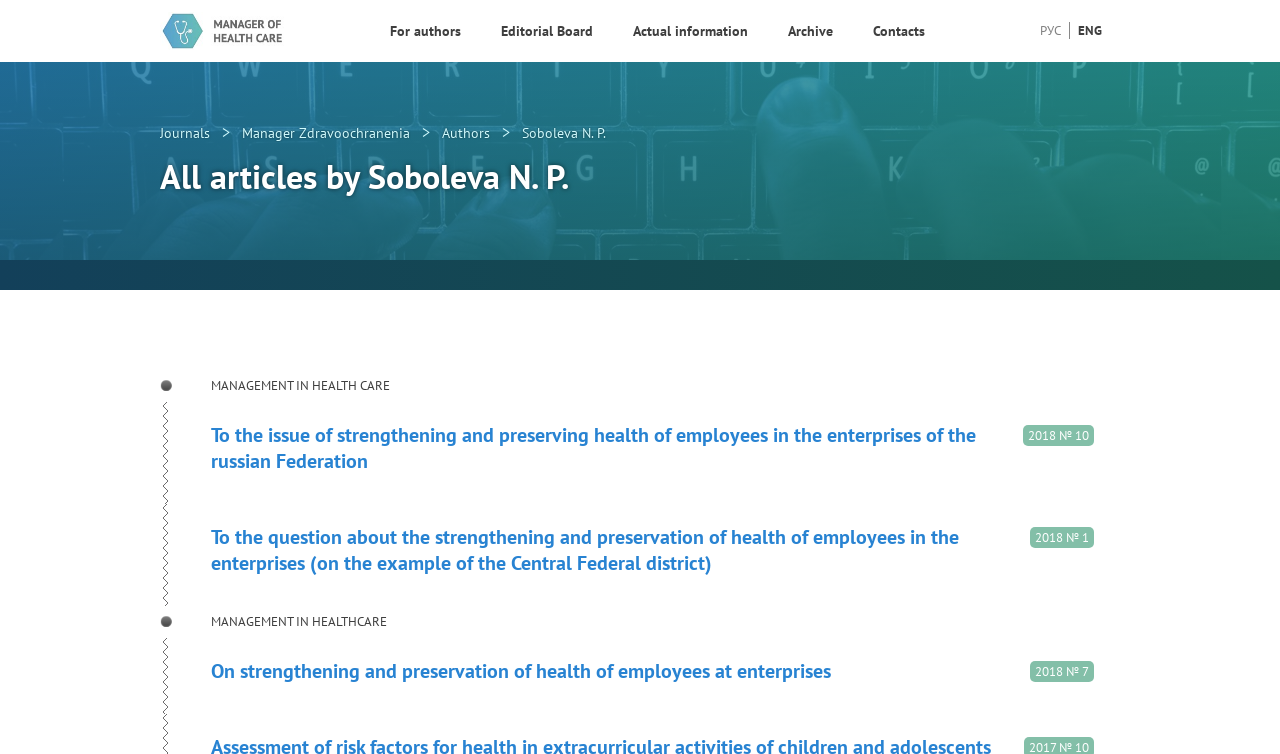Determine the bounding box coordinates of the clickable area required to perform the following instruction: "Check the checkbox for the article '2018 № 10 To the issue of strengthening and preserving health of employees in the enterprises of the russian Federation'". The coordinates should be represented as four float numbers between 0 and 1: [left, top, right, bottom].

[0.165, 0.54, 0.894, 0.675]